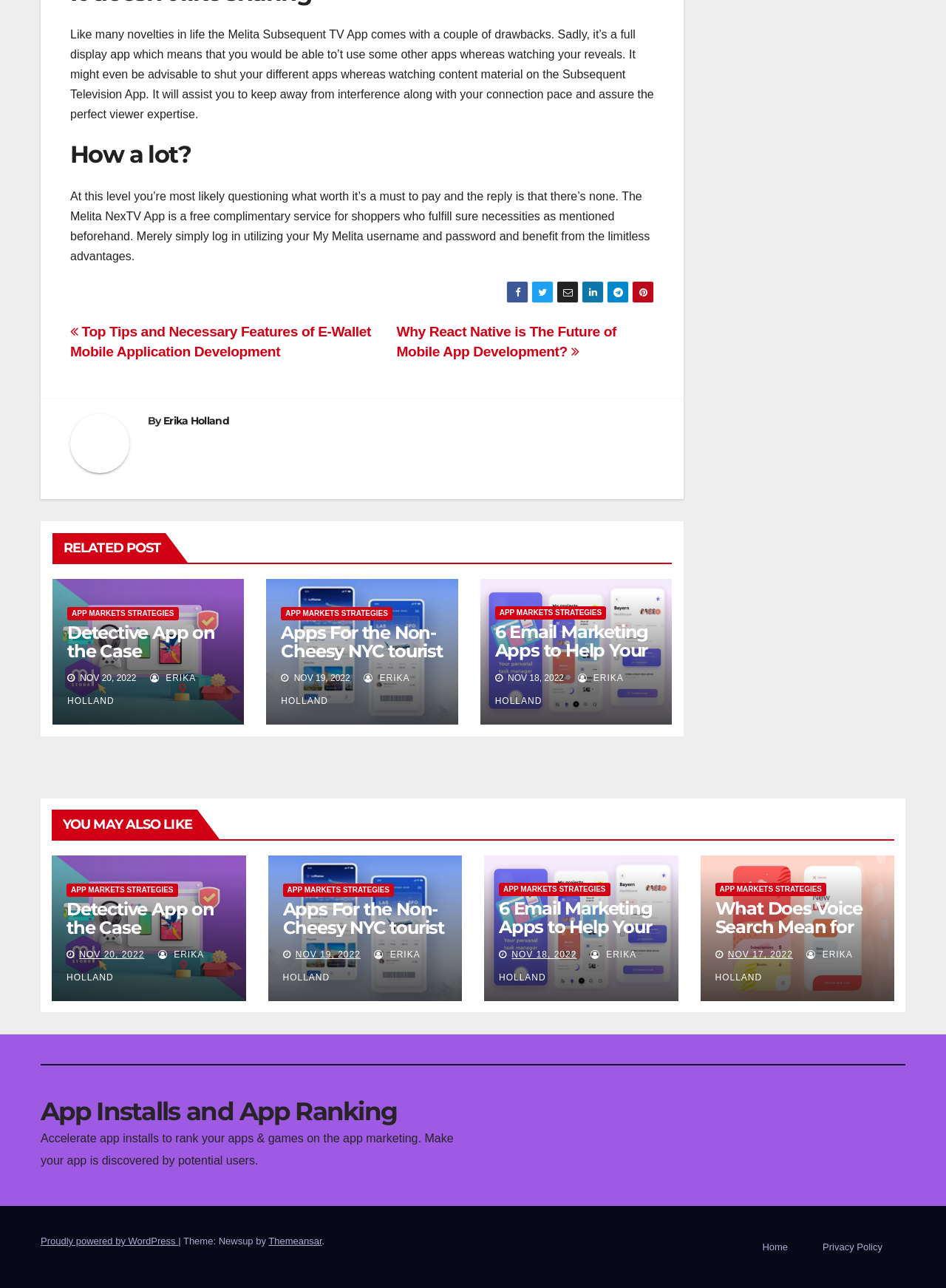What is the theme of the website?
Look at the image and answer the question with a single word or phrase.

Newsup